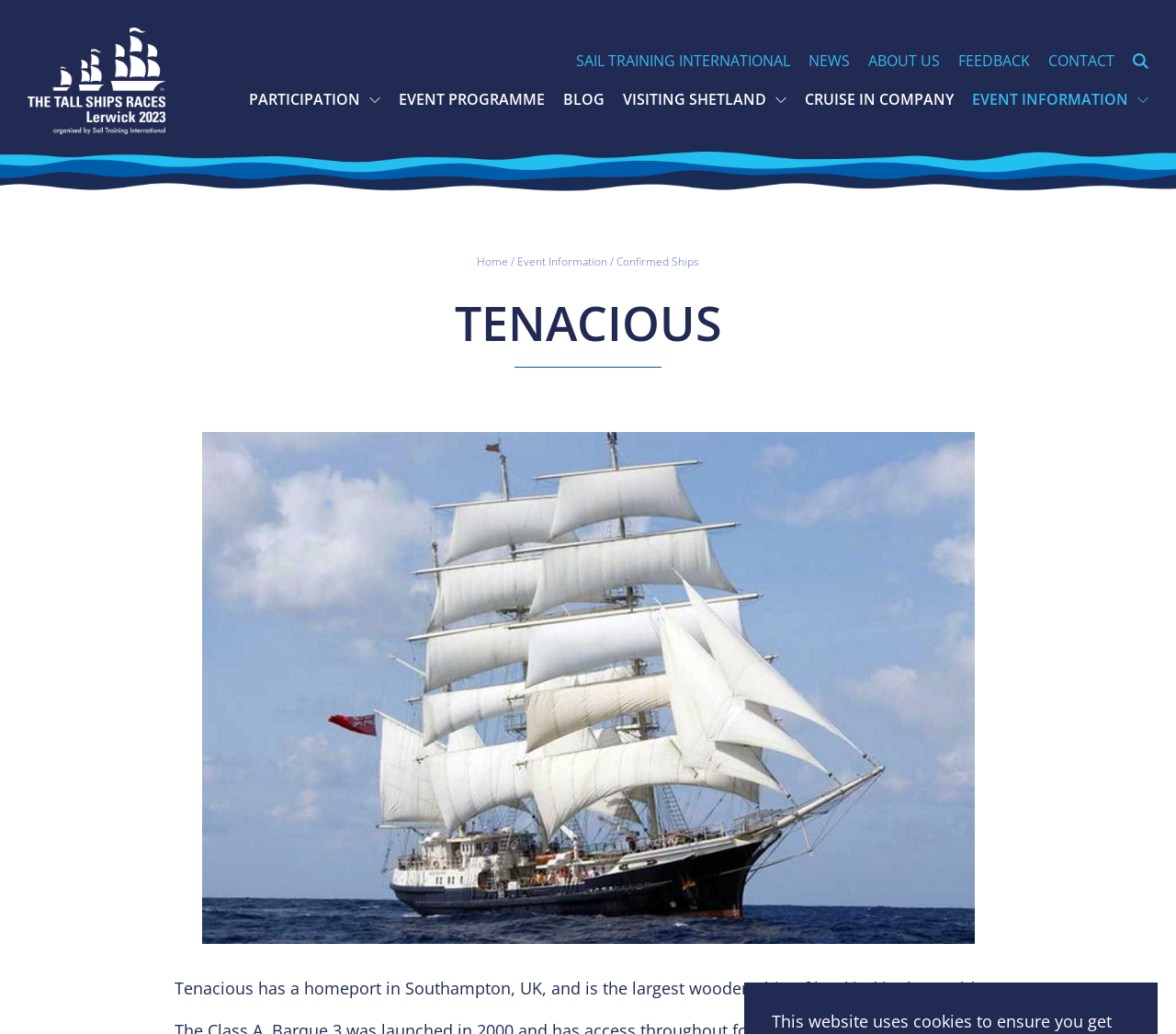Please find the bounding box coordinates of the element that you should click to achieve the following instruction: "Click the Tall Ships Races Lerwick logo". The coordinates should be presented as four float numbers between 0 and 1: [left, top, right, bottom].

[0.023, 0.027, 0.141, 0.13]